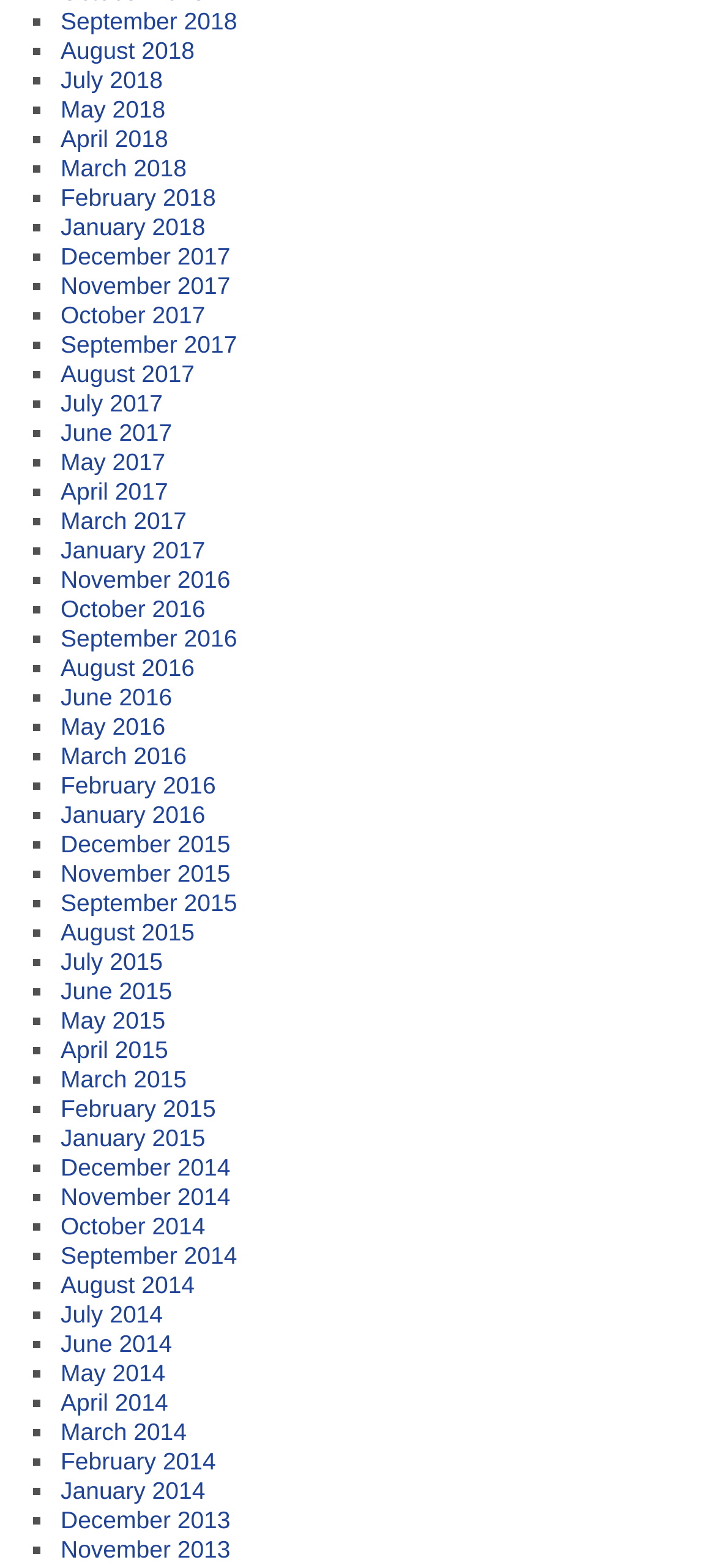Find the bounding box coordinates of the element you need to click on to perform this action: 'View January 2016'. The coordinates should be represented by four float values between 0 and 1, in the format [left, top, right, bottom].

[0.085, 0.511, 0.287, 0.528]